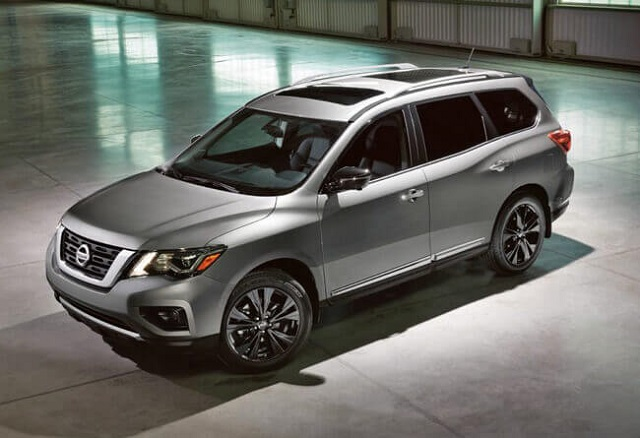Describe every detail you can see in the image.

The image showcases the 2020 Nissan Pathfinder, a stylish and versatile SUV designed for both performance and family comfort. The vehicle is presented in a sleek silver color, highlighting its modern design features, including a prominent front grille and streamlined body lines. It boasts a spacious interior, indicative of its capability as a family vehicle. This particular model is powered by a robust 3.5-liter V-6 engine, offering an impressive output of 284 horsepower, making it suitable for both city driving and outdoor adventures.

The Pathfinder also offers various drivetrain options, including front-wheel and all-wheel drive, accommodating diverse driving needs. With a towing capacity of up to 6,000 pounds, it’s well-equipped for hauling trailers or boats. This image, set against a spacious indoor backdrop, emphasizes the vehicle's contemporary aesthetic and functional features, positioning the Pathfinder as a reliable choice for families and adventure seekers alike.